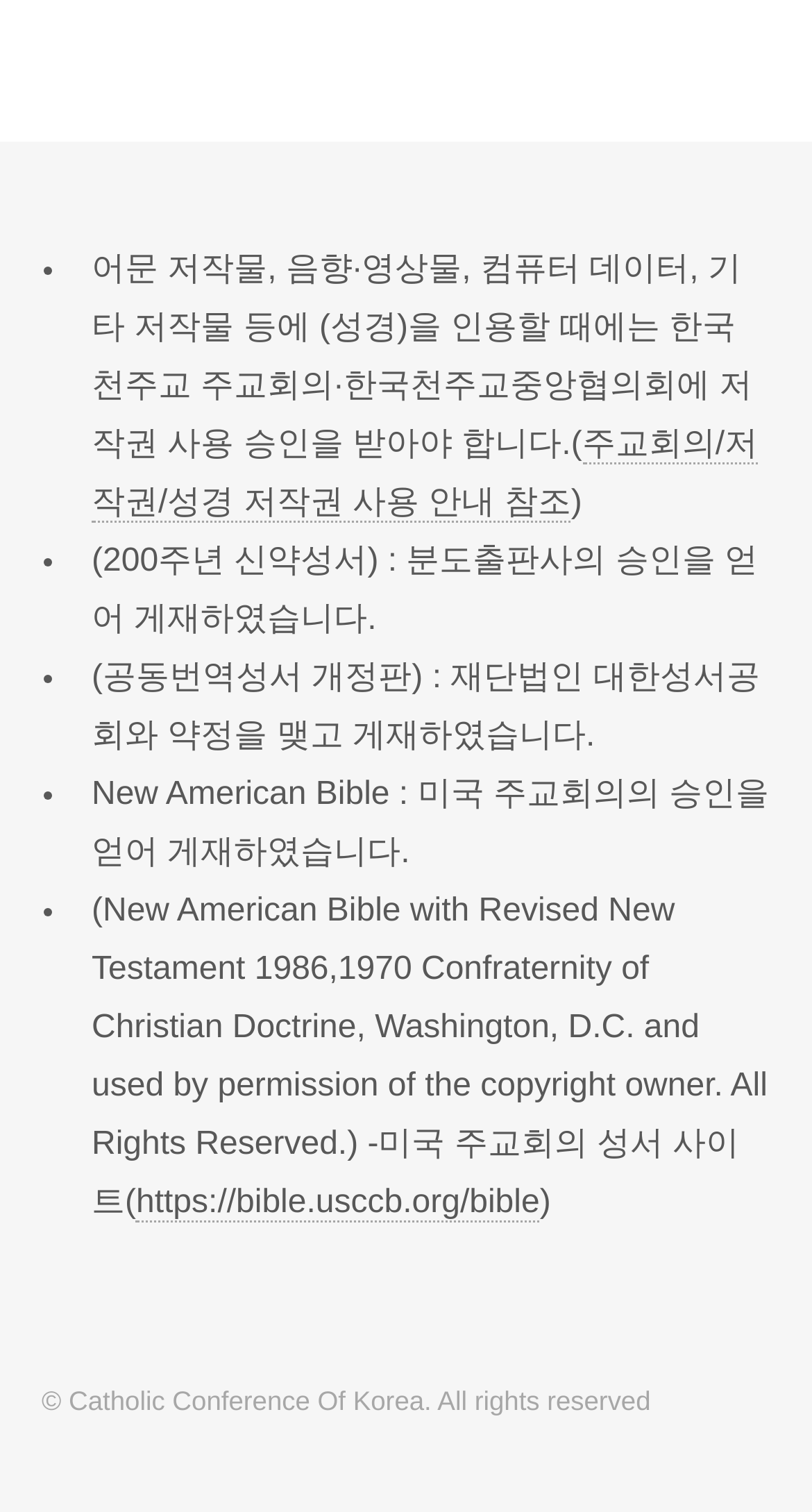Please provide a one-word or phrase answer to the question: 
What is required to cite the Bible in Korea?

Approval from Korean Catholic Bishops' Conference